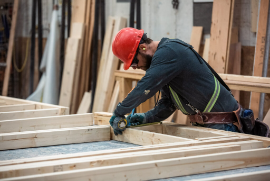Paint a vivid picture with your words by describing the image in detail.

The image portrays a construction worker wearing a bright red hard hat, focused intently on measuring and cutting wooden structural pieces. He is dressed in a black long-sleeve shirt with safety gear visible, working with precision at a construction site that appears to be well-equipped with various materials and tools in the background. This setting reflects the process of modular construction, emphasizing hands-on craftsmanship essential for building structures efficiently. The worker's attention to detail highlights the dedication required in retrofitting and constructing modular buildings, which are prominent in Alberta's construction landscape.